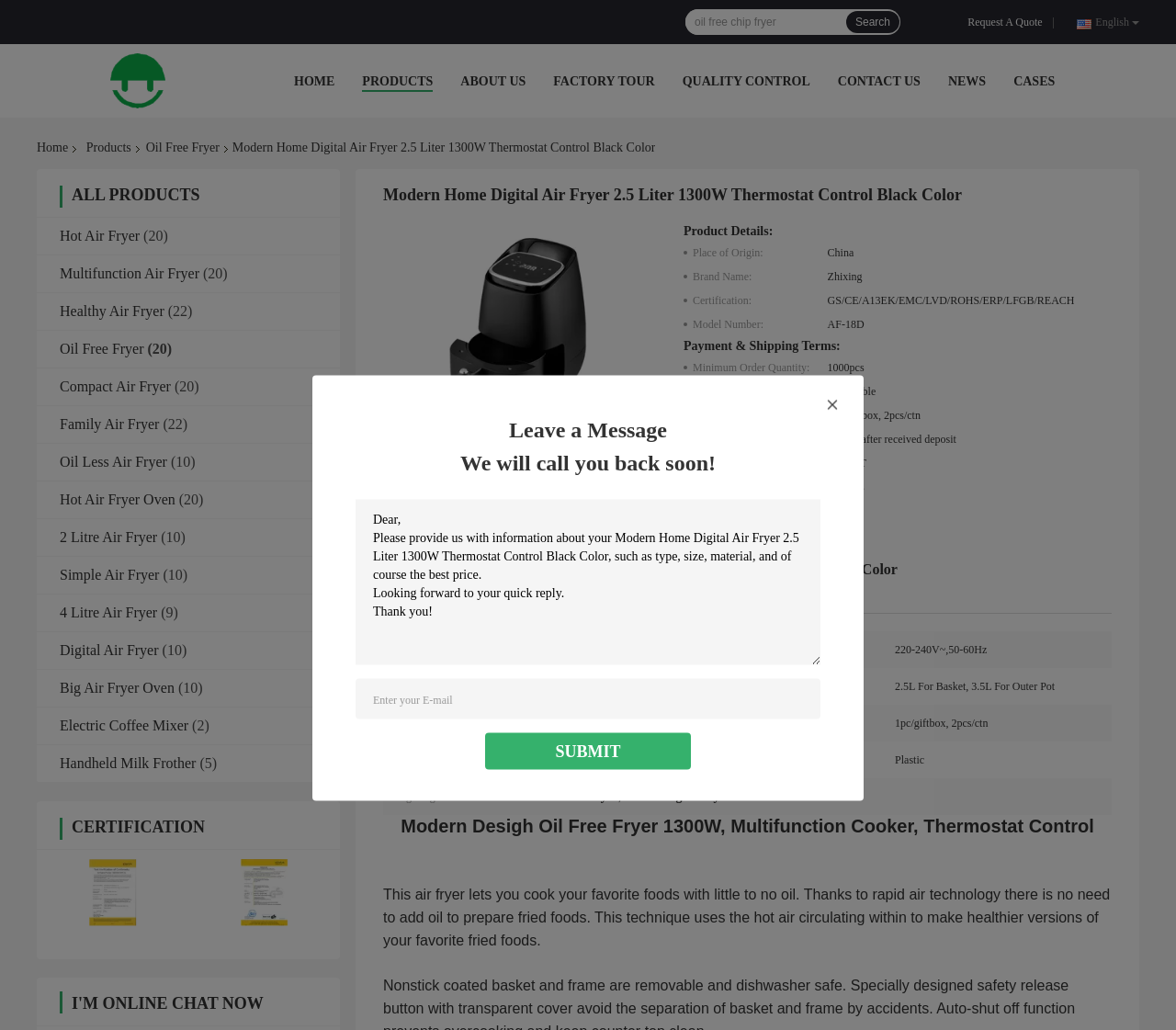Determine the bounding box coordinates for the region that must be clicked to execute the following instruction: "Leave a message".

[0.433, 0.405, 0.567, 0.429]